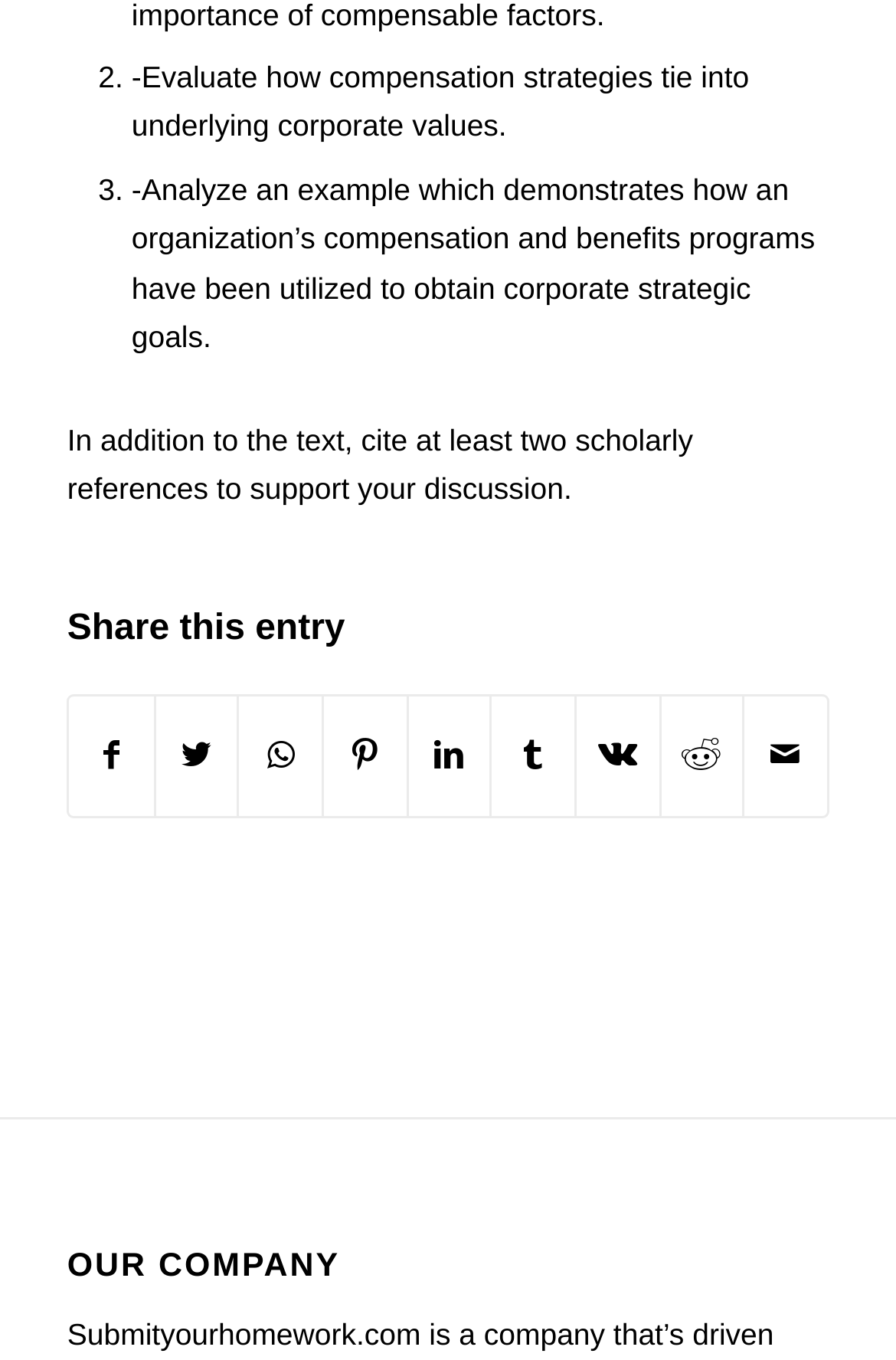Locate the bounding box coordinates of the region to be clicked to comply with the following instruction: "Share by Mail". The coordinates must be four float numbers between 0 and 1, in the form [left, top, right, bottom].

[0.831, 0.512, 0.922, 0.599]